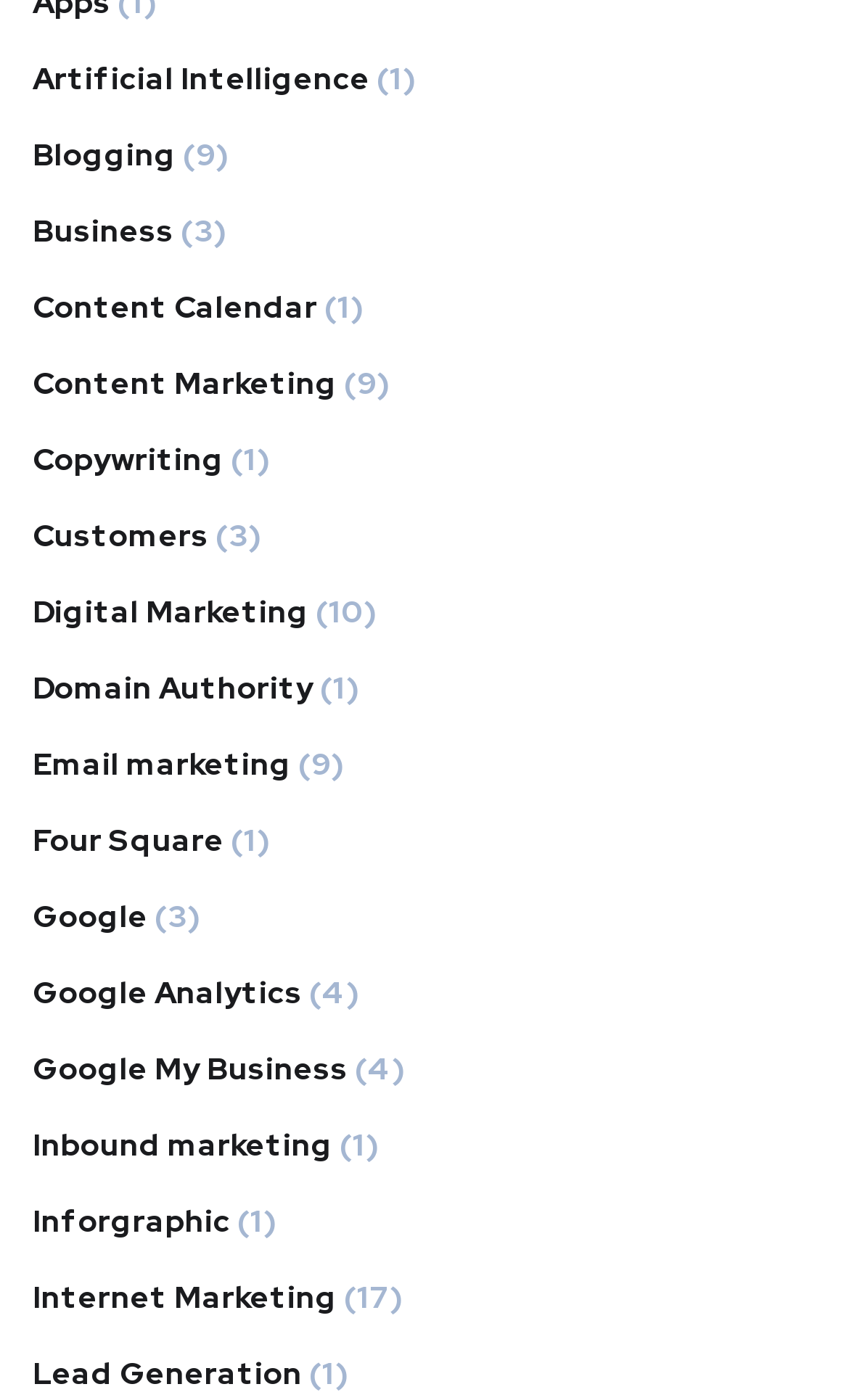Based on the element description "Google My Business", predict the bounding box coordinates of the UI element.

[0.038, 0.744, 0.41, 0.781]